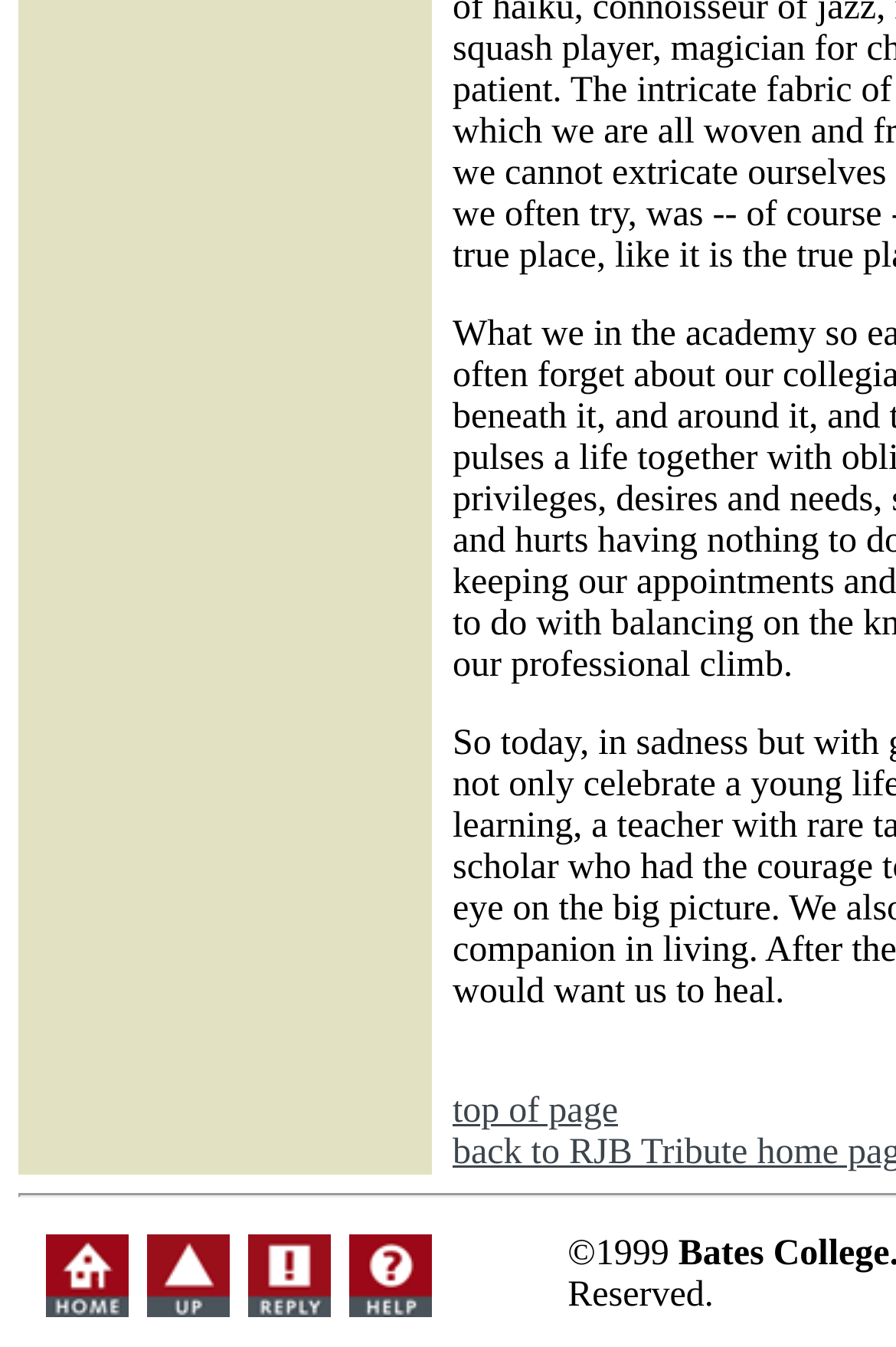What is the purpose of the '[help]' link?
Can you provide a detailed and comprehensive answer to the question?

The '[help]' link is likely used to provide assistance or support to users. It is located in the second table cell, along with other links such as 'home', 'up', and 'reply'.